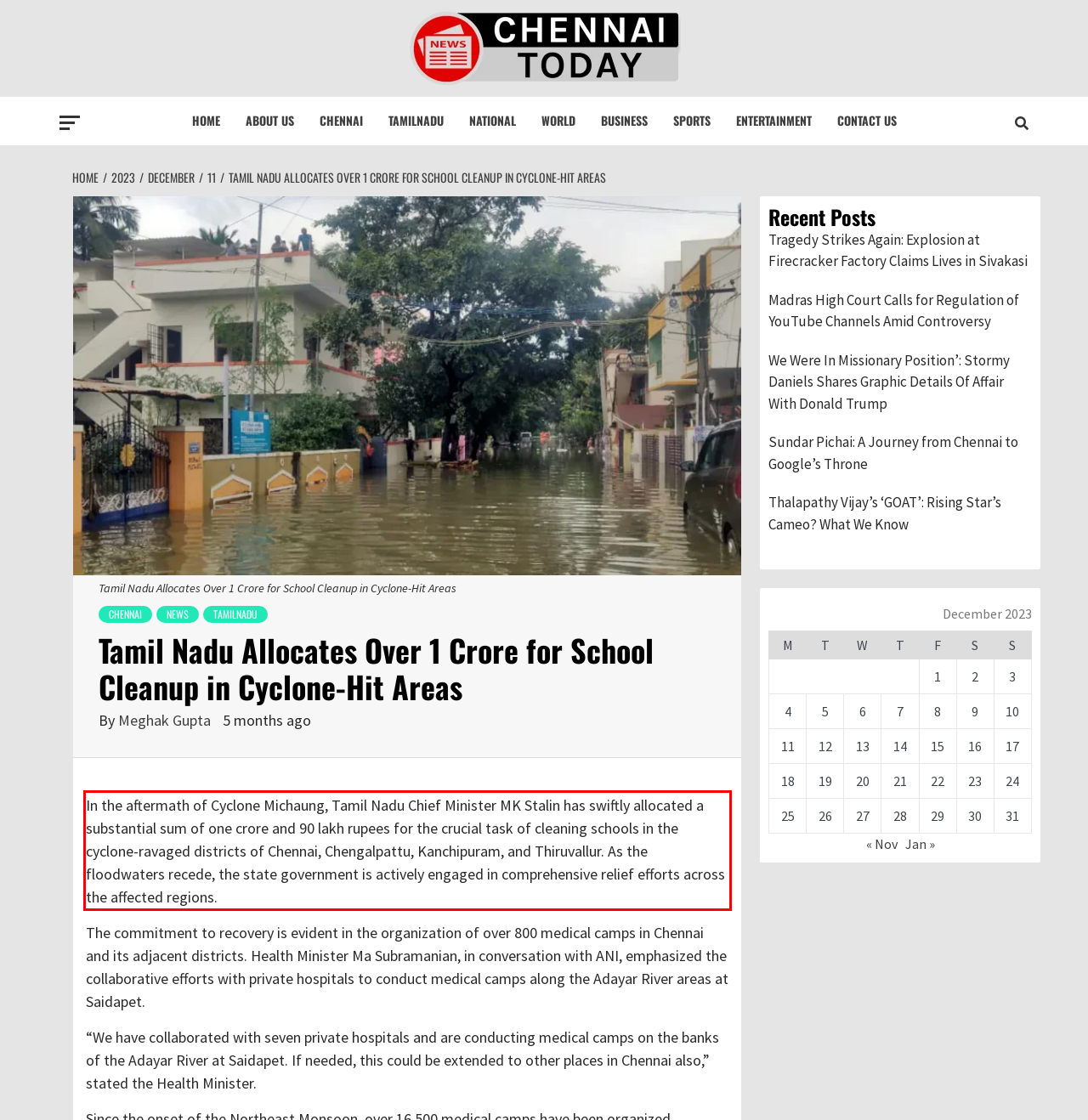Examine the screenshot of the webpage, locate the red bounding box, and generate the text contained within it.

In the aftermath of Cyclone Michaung, Tamil Nadu Chief Minister MK Stalin has swiftly allocated a substantial sum of one crore and 90 lakh rupees for the crucial task of cleaning schools in the cyclone-ravaged districts of Chennai, Chengalpattu, Kanchipuram, and Thiruvallur. As the floodwaters recede, the state government is actively engaged in comprehensive relief efforts across the affected regions.